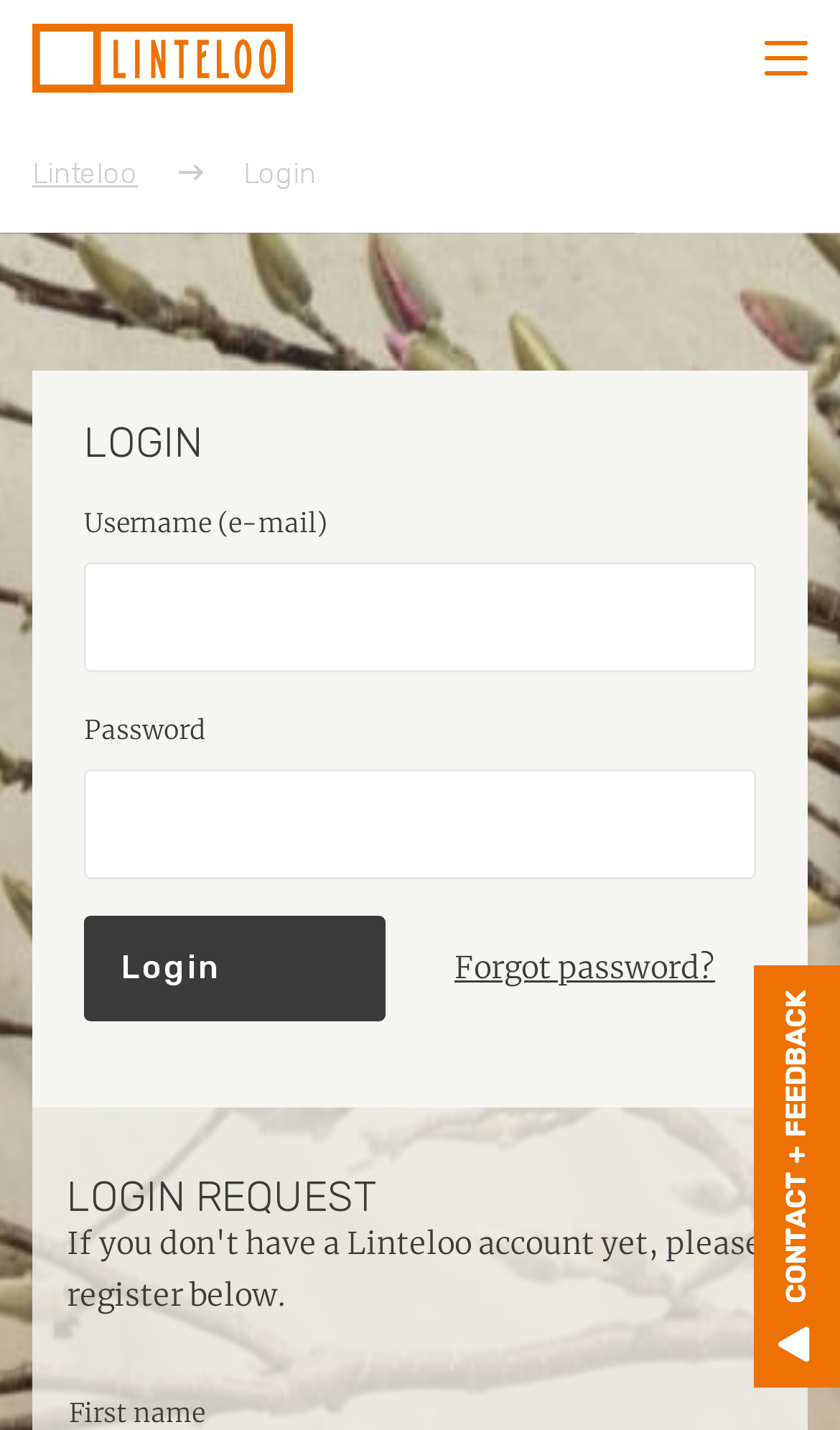Provide the bounding box coordinates of the HTML element described by the text: "parent_node: Username (e-mail) name="log"". The coordinates should be in the format [left, top, right, bottom] with values between 0 and 1.

[0.1, 0.393, 0.9, 0.47]